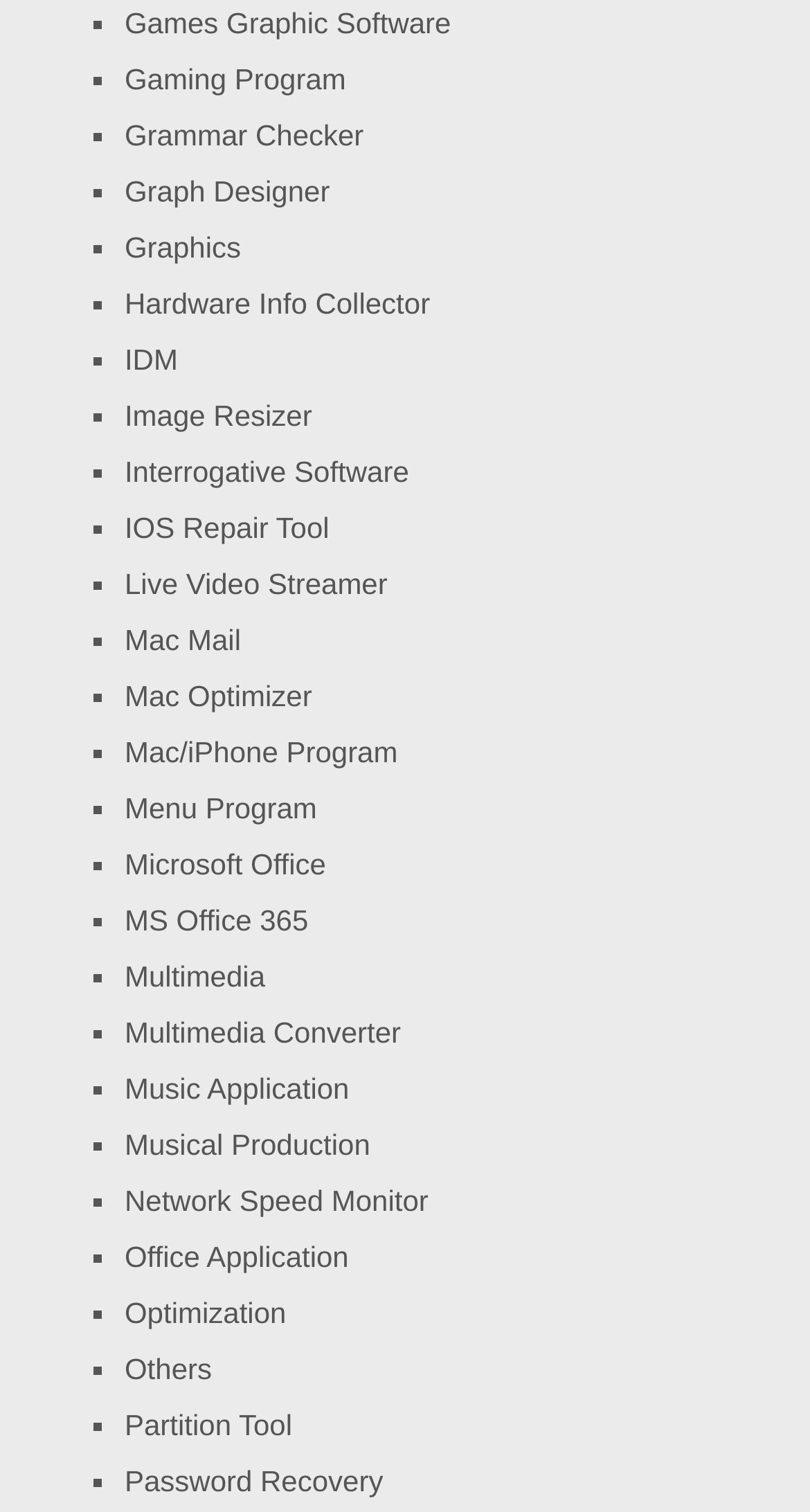Provide a short answer using a single word or phrase for the following question: 
What is the last item in the list?

Password Recovery